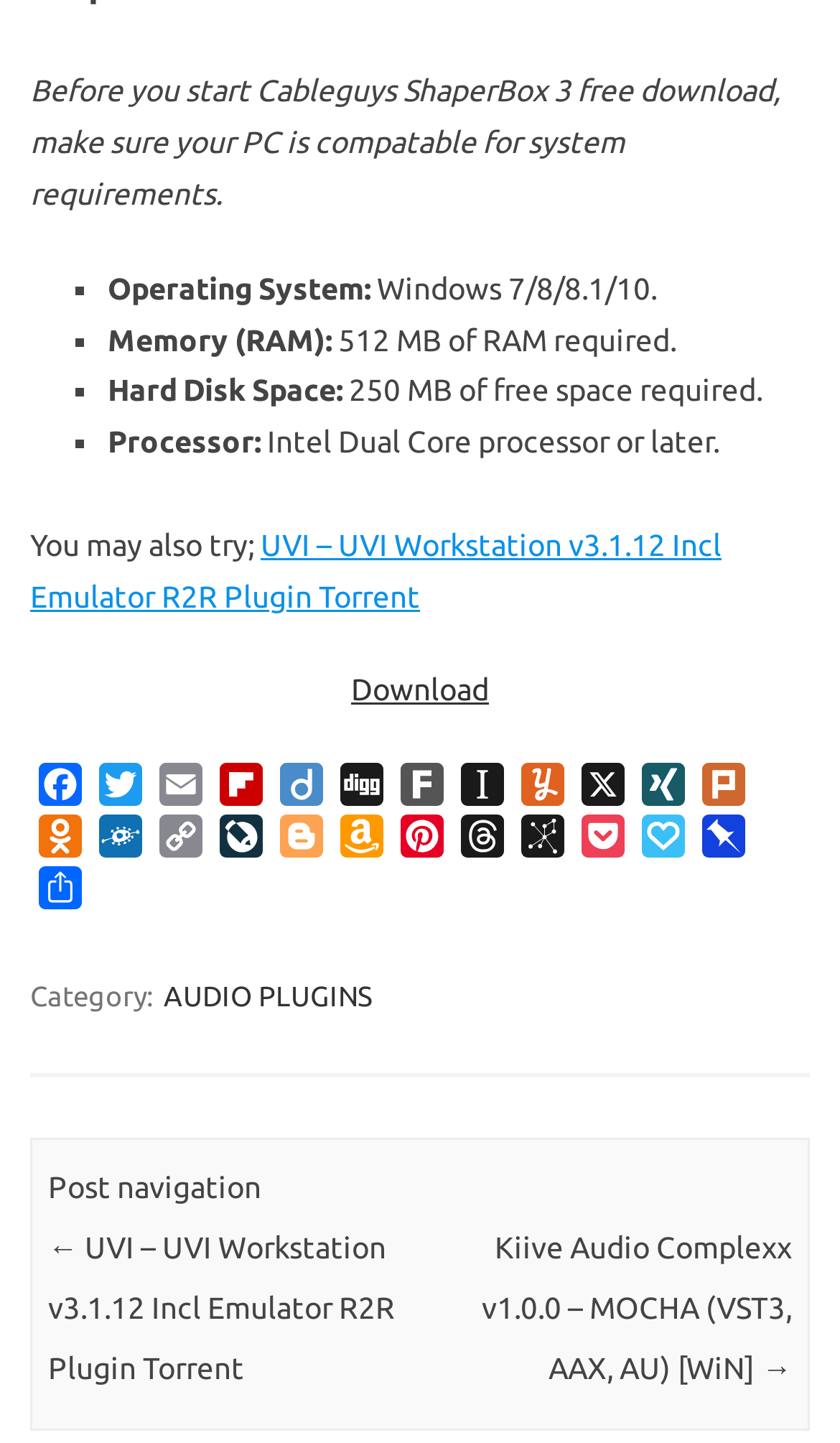Find the bounding box coordinates for the area that must be clicked to perform this action: "Download Cableguys ShaperBox 3".

[0.418, 0.467, 0.582, 0.491]